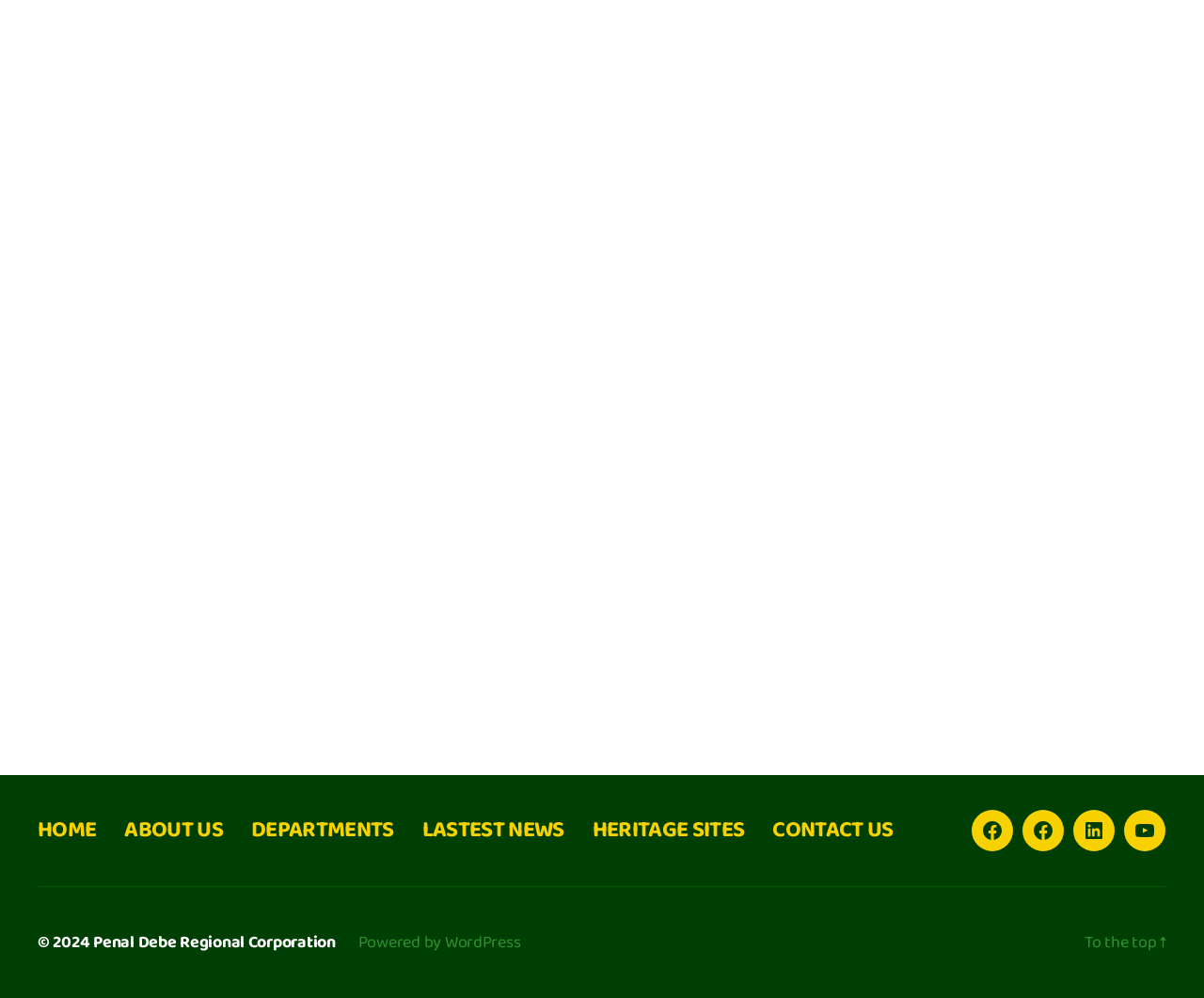Please reply to the following question with a single word or a short phrase:
What type of content is displayed in the figures?

Images